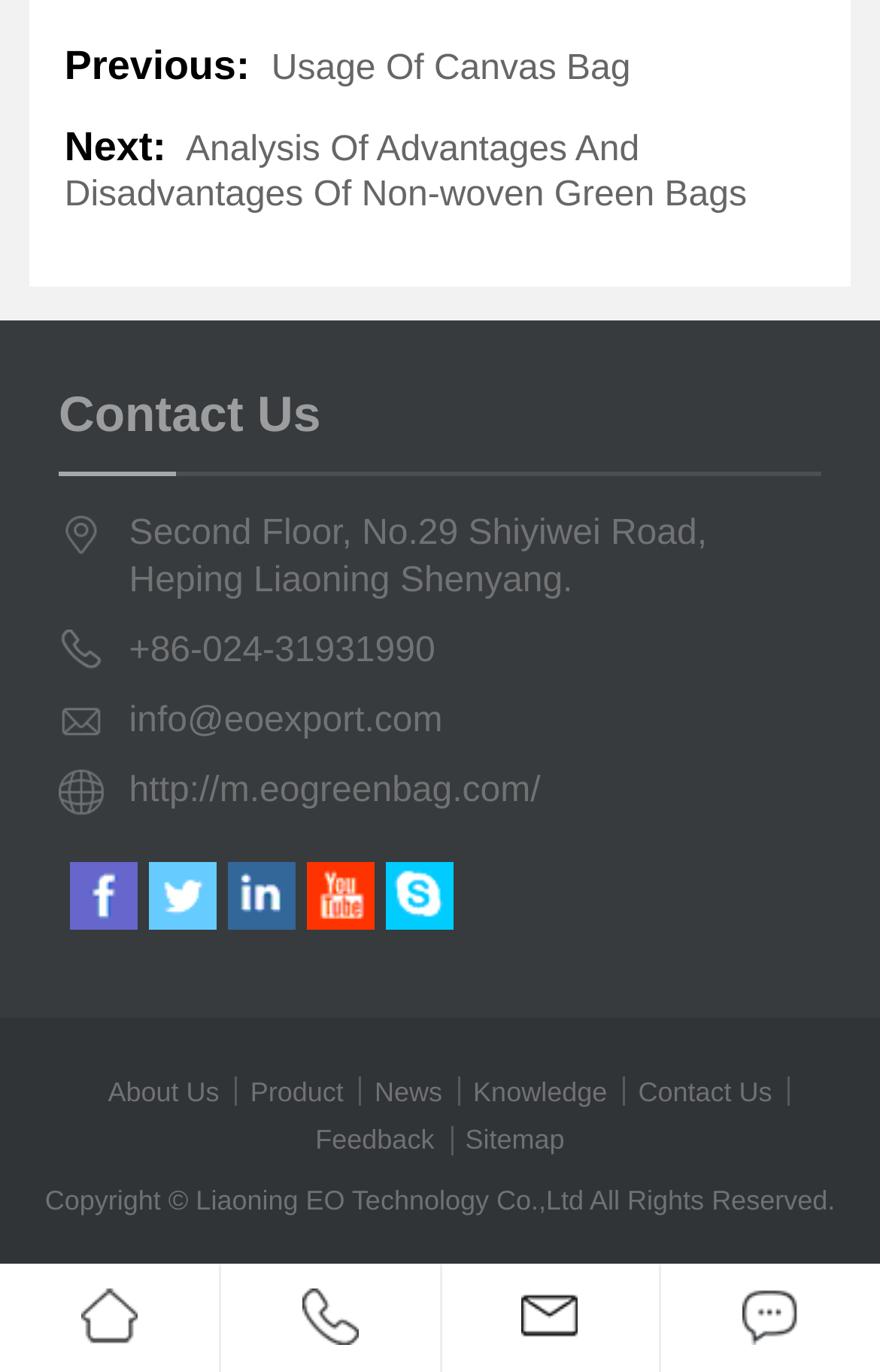Identify the bounding box coordinates for the element you need to click to achieve the following task: "Visit our website http://m.eogreenbag.com/". Provide the bounding box coordinates as four float numbers between 0 and 1, in the form [left, top, right, bottom].

[0.147, 0.561, 0.933, 0.595]